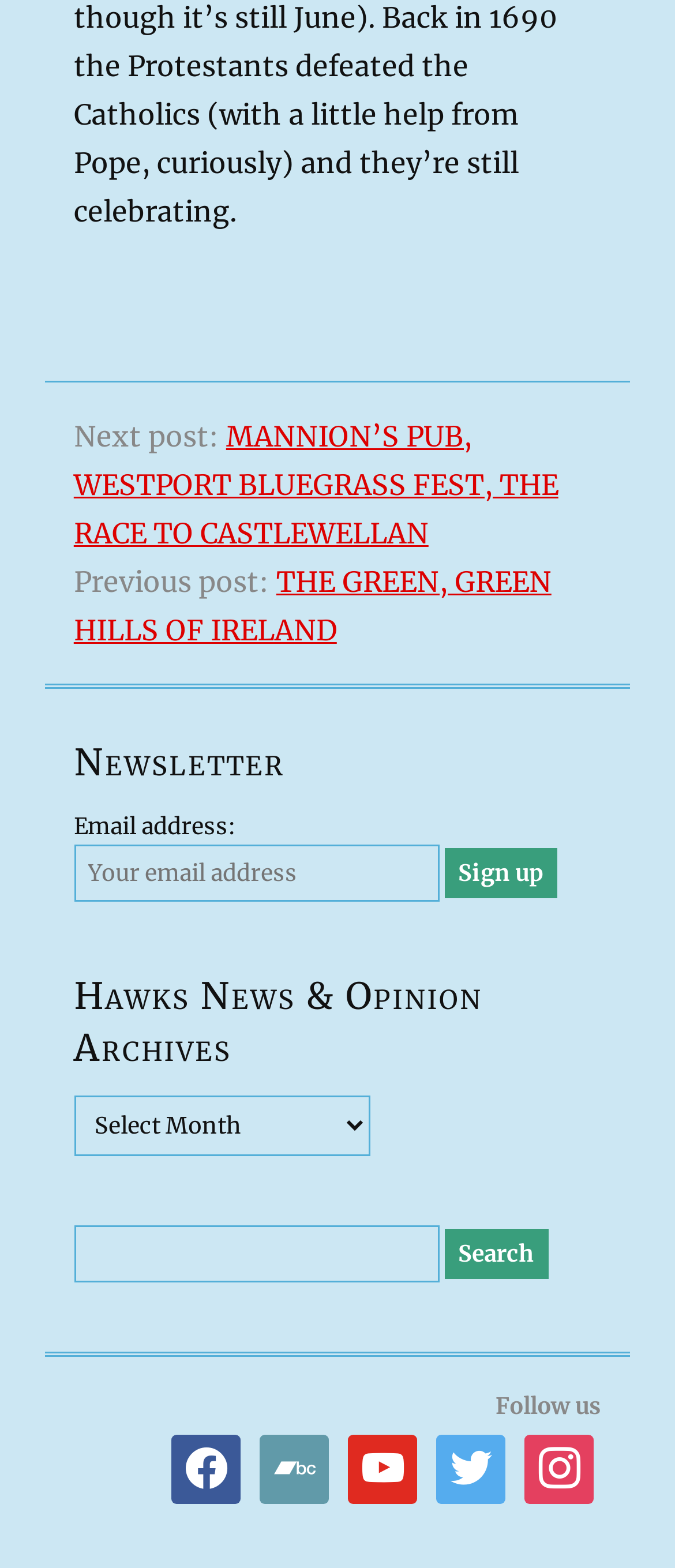Find the bounding box coordinates of the element's region that should be clicked in order to follow the given instruction: "Select an archive from the dropdown". The coordinates should consist of four float numbers between 0 and 1, i.e., [left, top, right, bottom].

[0.109, 0.699, 0.548, 0.738]